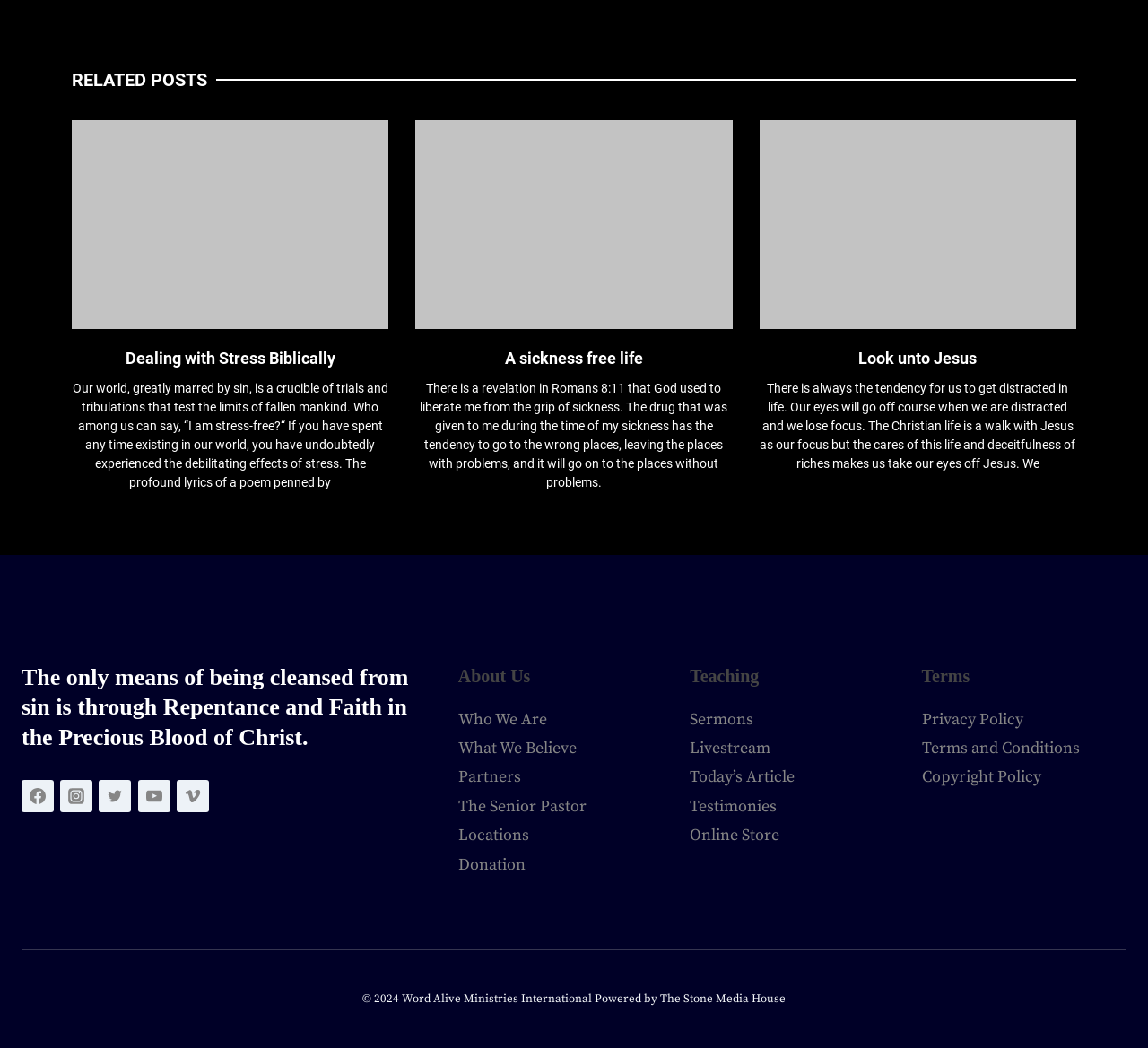Could you specify the bounding box coordinates for the clickable section to complete the following instruction: "Visit 'Look unto Jesus' page"?

[0.661, 0.115, 0.938, 0.314]